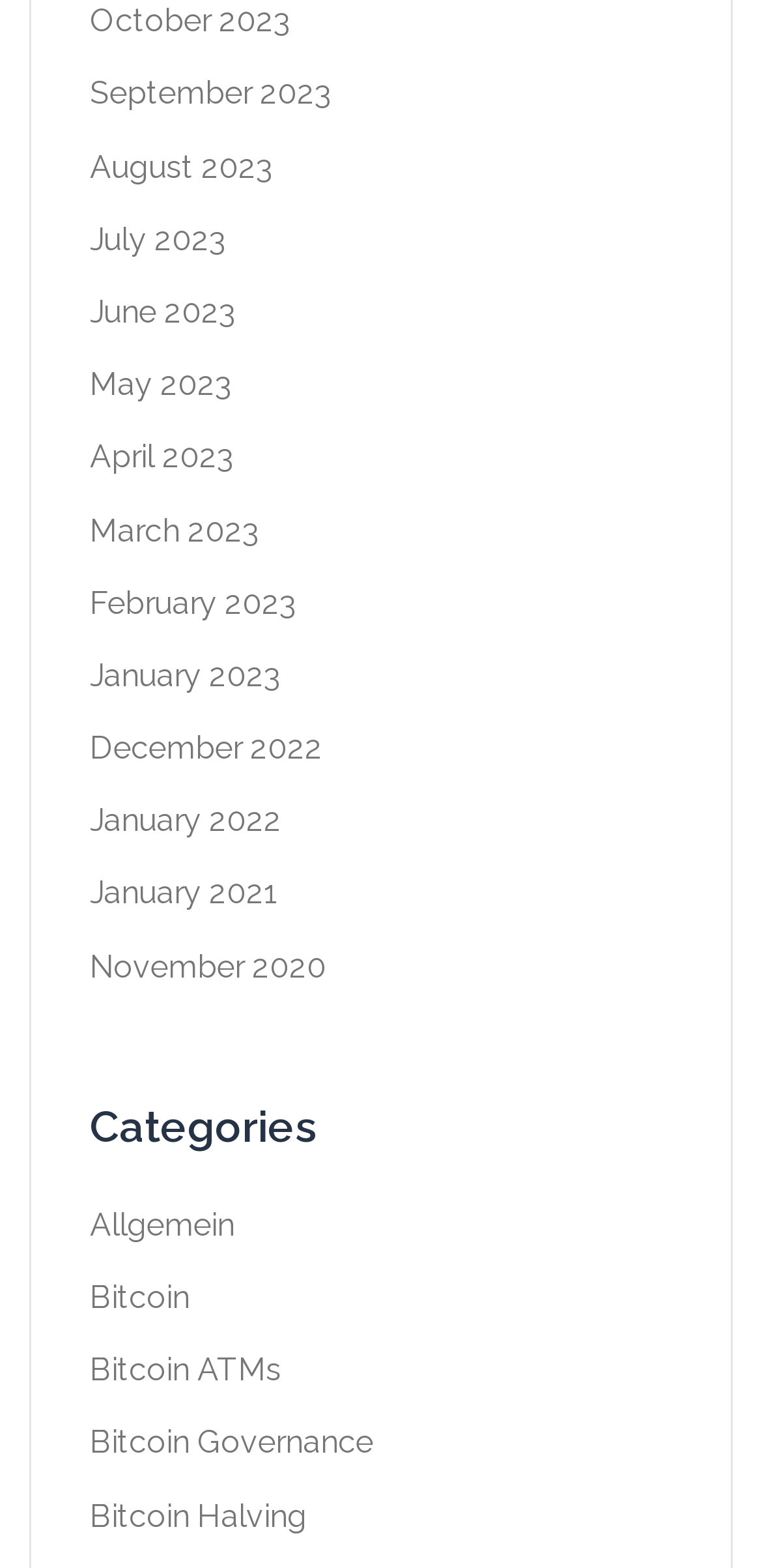Is there a category related to Bitcoin ATMs?
Give a comprehensive and detailed explanation for the question.

I looked at the list of categories and found that there is a category named 'Bitcoin ATMs', which is related to Bitcoin ATMs.